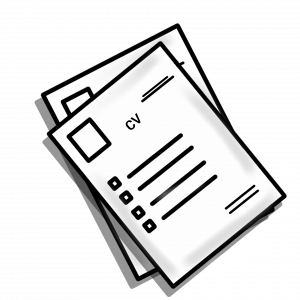What is the recommended approach for section headings?
Using the image, provide a concise answer in one word or a short phrase.

Clear headings